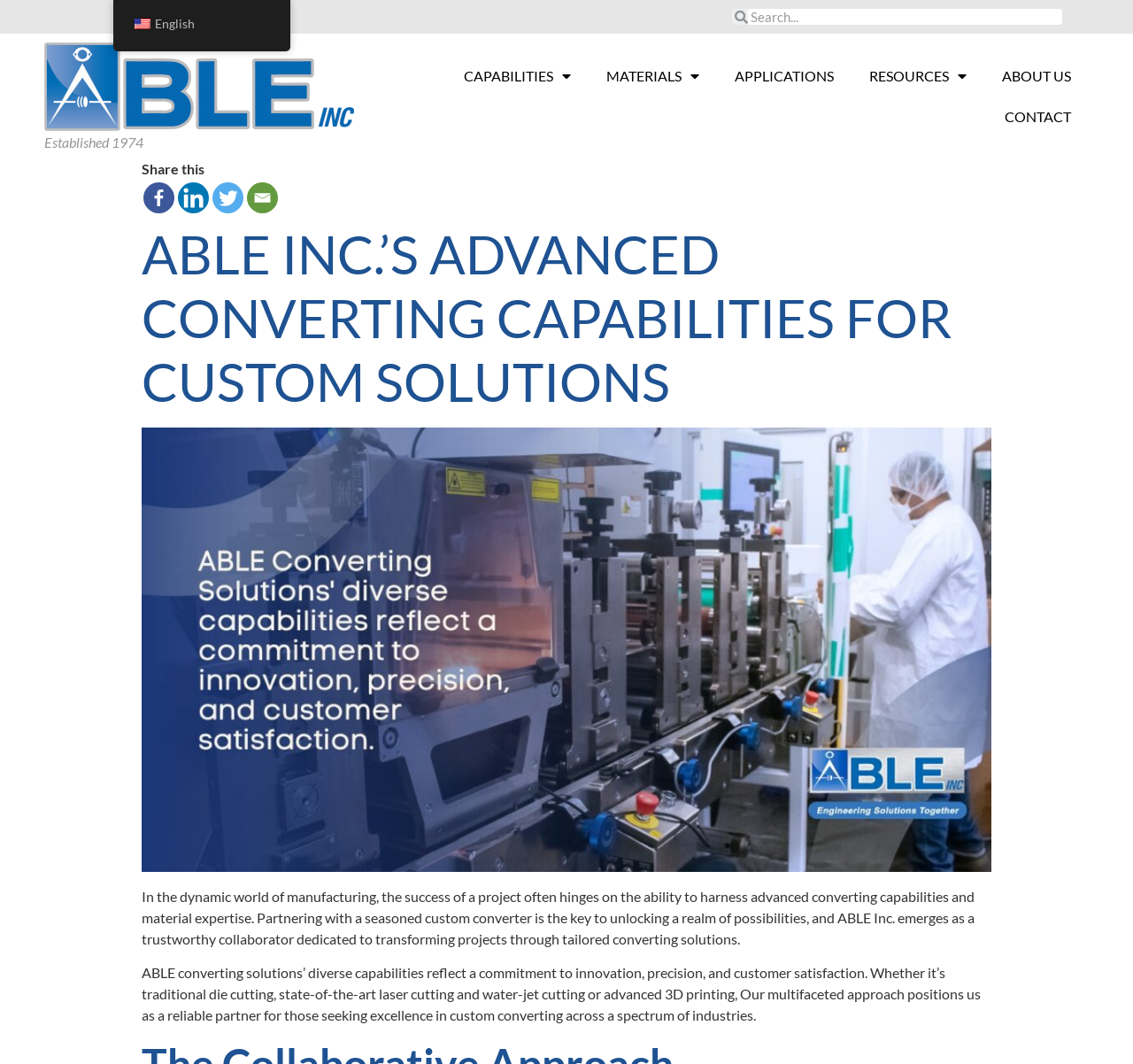What is the language of the webpage?
Using the visual information from the image, give a one-word or short-phrase answer.

English